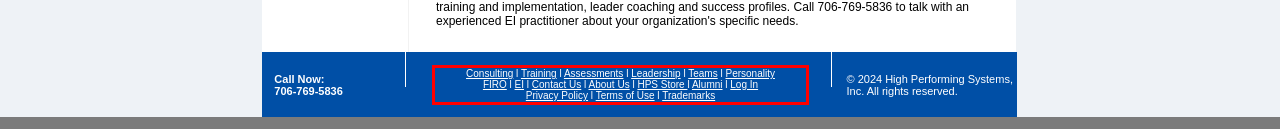Please identify the text within the red rectangular bounding box in the provided webpage screenshot.

Consulting l Training l Assessments l Leadership l Teams l Personality FIRO l EI l Contact Us l About Us l HPS Store l Alumni l Log In Privacy Policy l Terms of Use l Trademarks